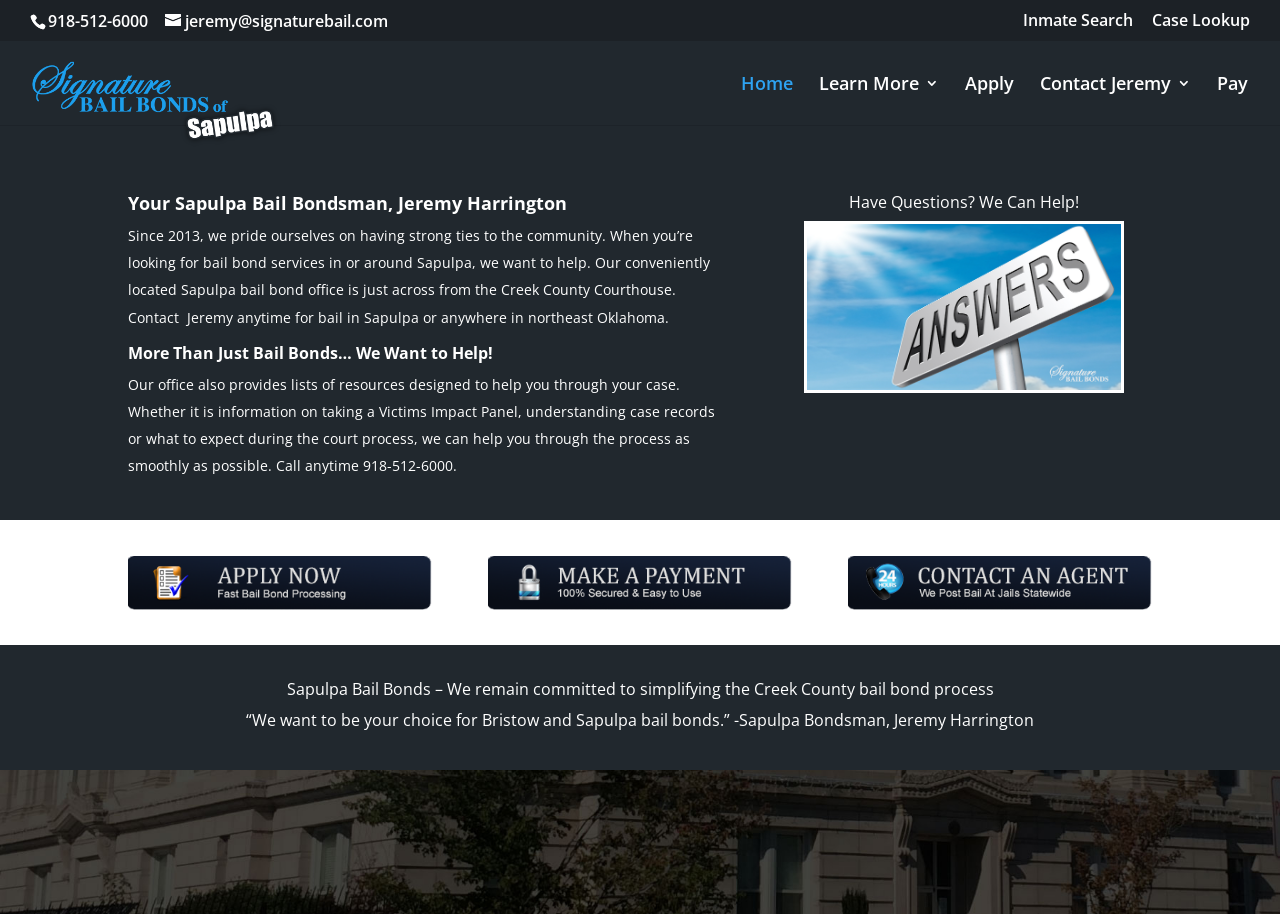Refer to the image and provide an in-depth answer to the question: 
What is the phone number for Sapulpa Bail Bonds?

The phone number can be found in multiple places on the webpage, including the meta description and the 'Contact Jeremy 3' link. It is also mentioned in the paragraph of text that describes the services provided by Sapulpa Bail Bonds.